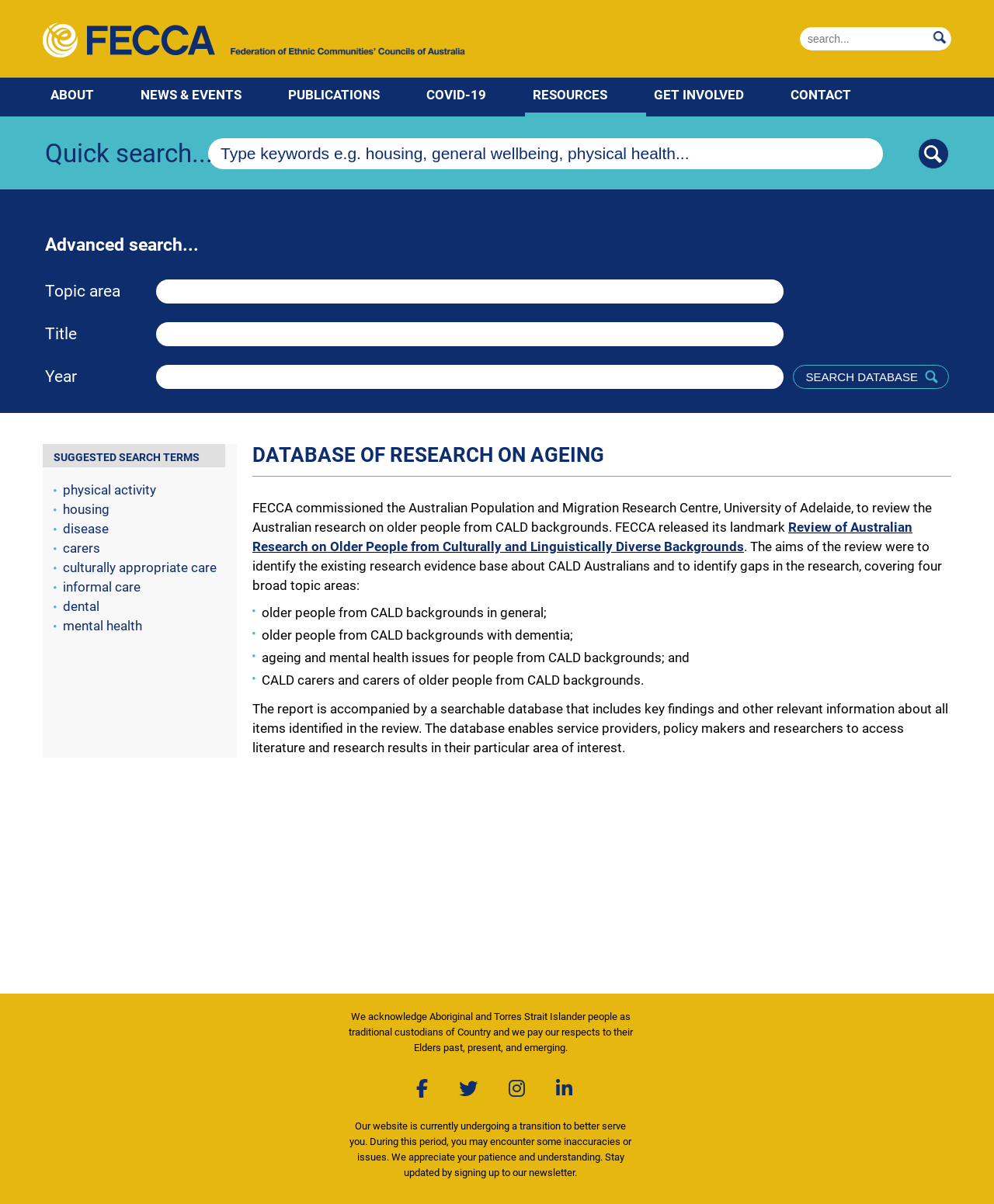Find the bounding box coordinates of the clickable area required to complete the following action: "Search the database".

[0.797, 0.303, 0.955, 0.323]